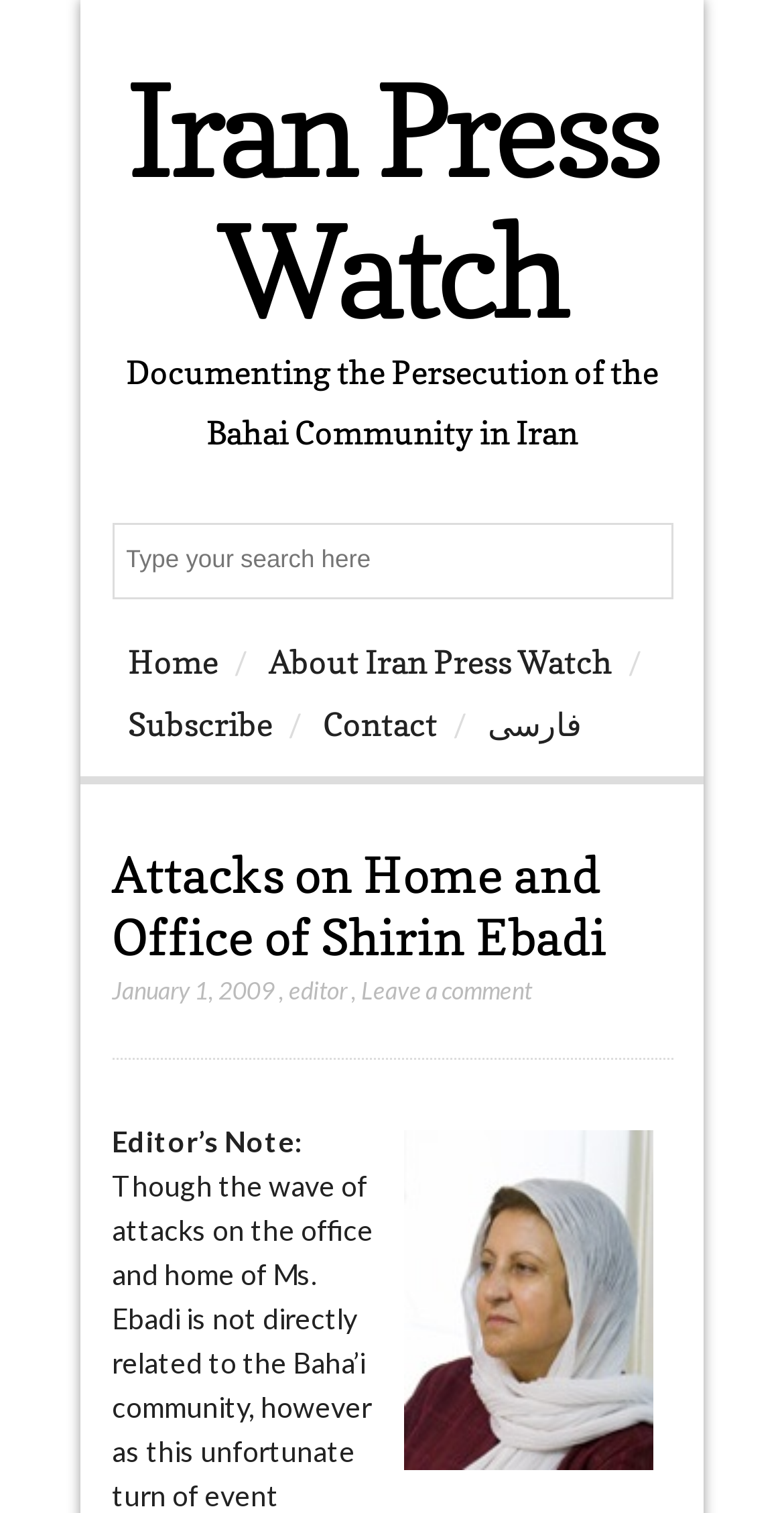What is the date of the article?
Examine the webpage screenshot and provide an in-depth answer to the question.

The question can be answered by looking at the time element which contains the date 'January 1, 2009'.